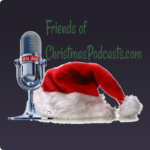Provide a one-word or short-phrase answer to the question:
What is the dominant color of the background?

Dark